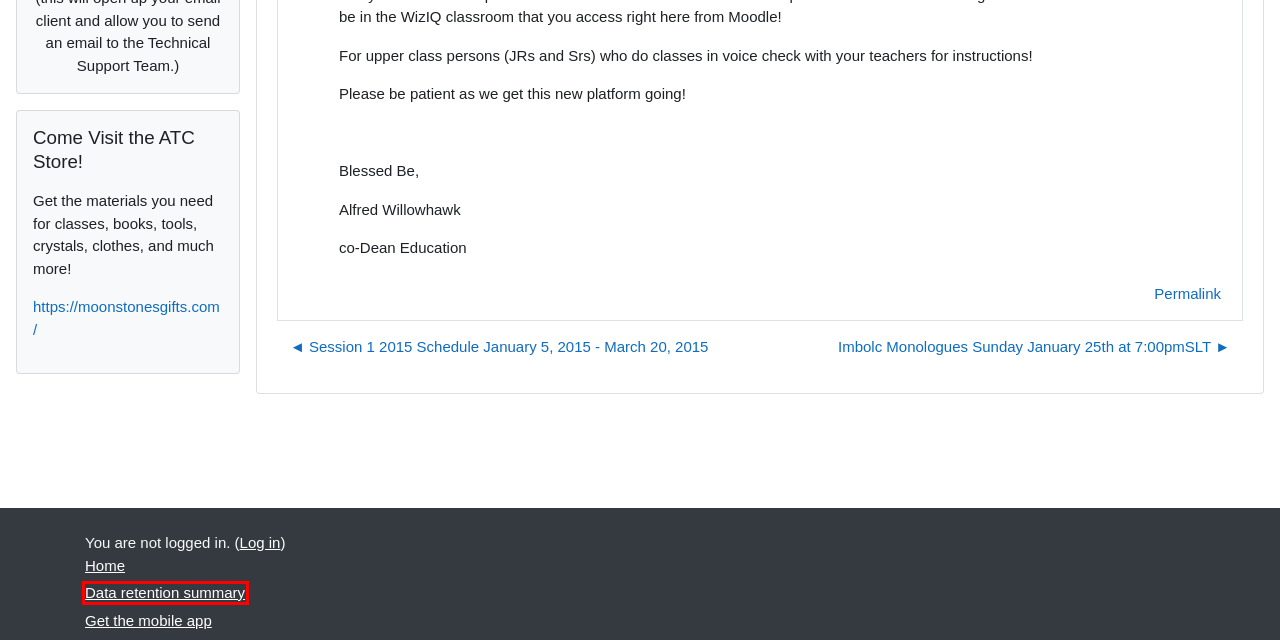You have a screenshot of a webpage with an element surrounded by a red bounding box. Choose the webpage description that best describes the new page after clicking the element inside the red bounding box. Here are the candidates:
A. Course categories | moodle
B. Home | moodle
C. Registry configuration summary | moodle
D. Moonstone's Gifts
 – Moonstone's Gifts
E. Site news | moodle
F. Log in to the site | moodle
G. moodle: Session 1 2015 Schedule January 5, 2015 - March 20, 2015 | moodle
H. moodle: Imbolc Monologues Sunday January 25th at 7:00pmSLT | moodle

C